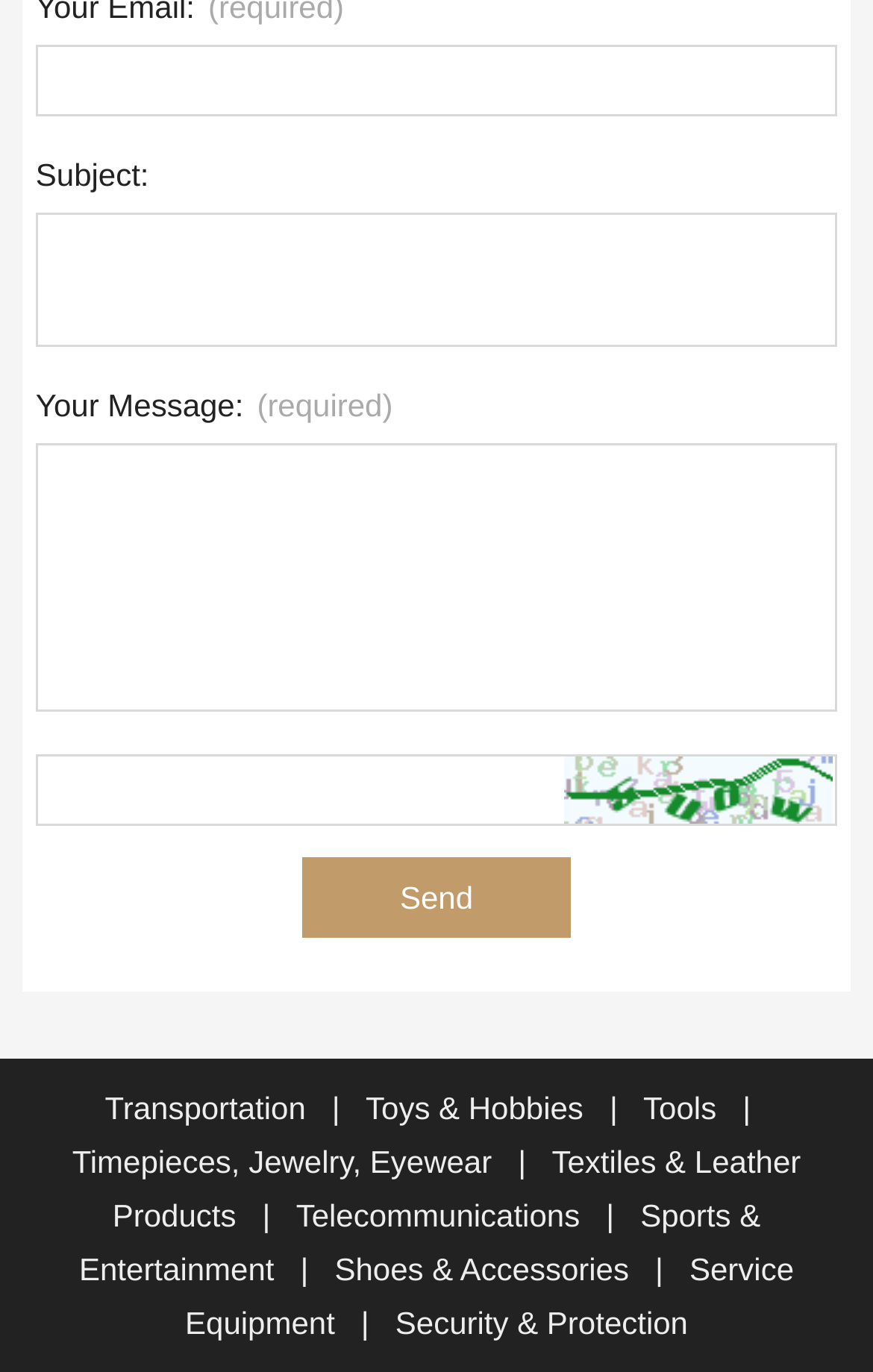Could you provide the bounding box coordinates for the portion of the screen to click to complete this instruction: "Click send"?

[0.346, 0.625, 0.654, 0.683]